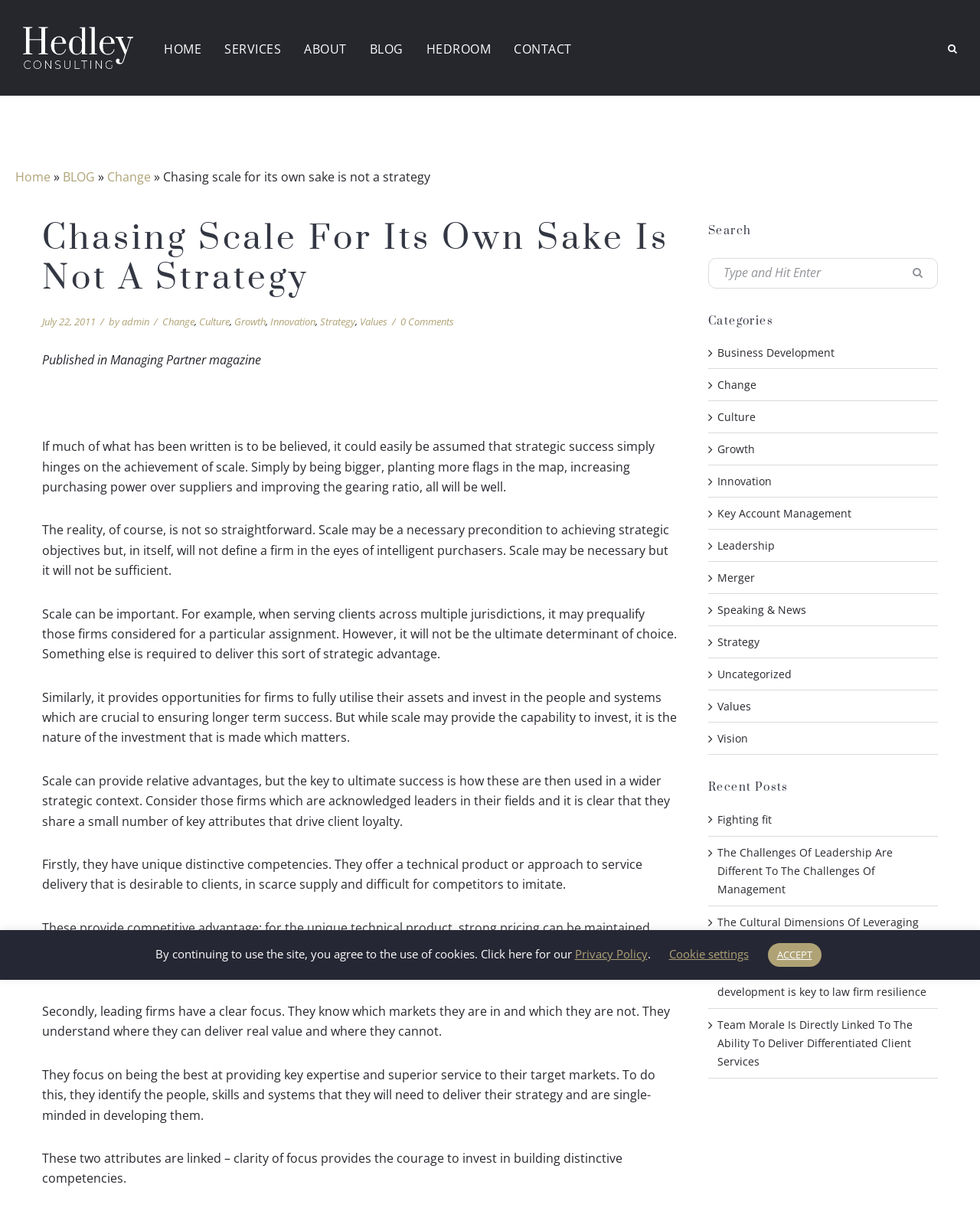Find and provide the bounding box coordinates for the UI element described with: "Cookie settings".

[0.682, 0.781, 0.764, 0.794]